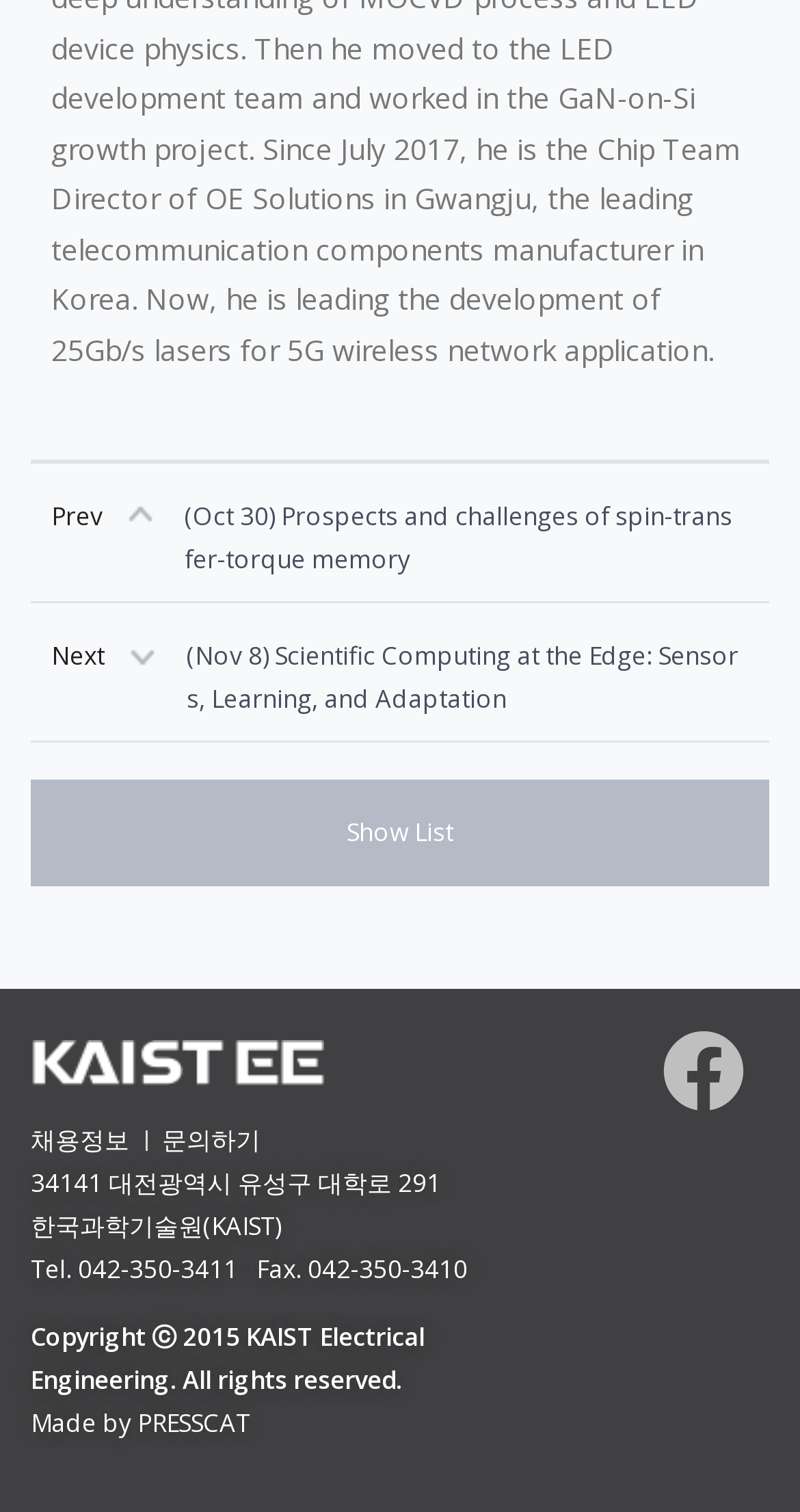How many links are there in the footer?
Look at the image and respond with a one-word or short phrase answer.

7